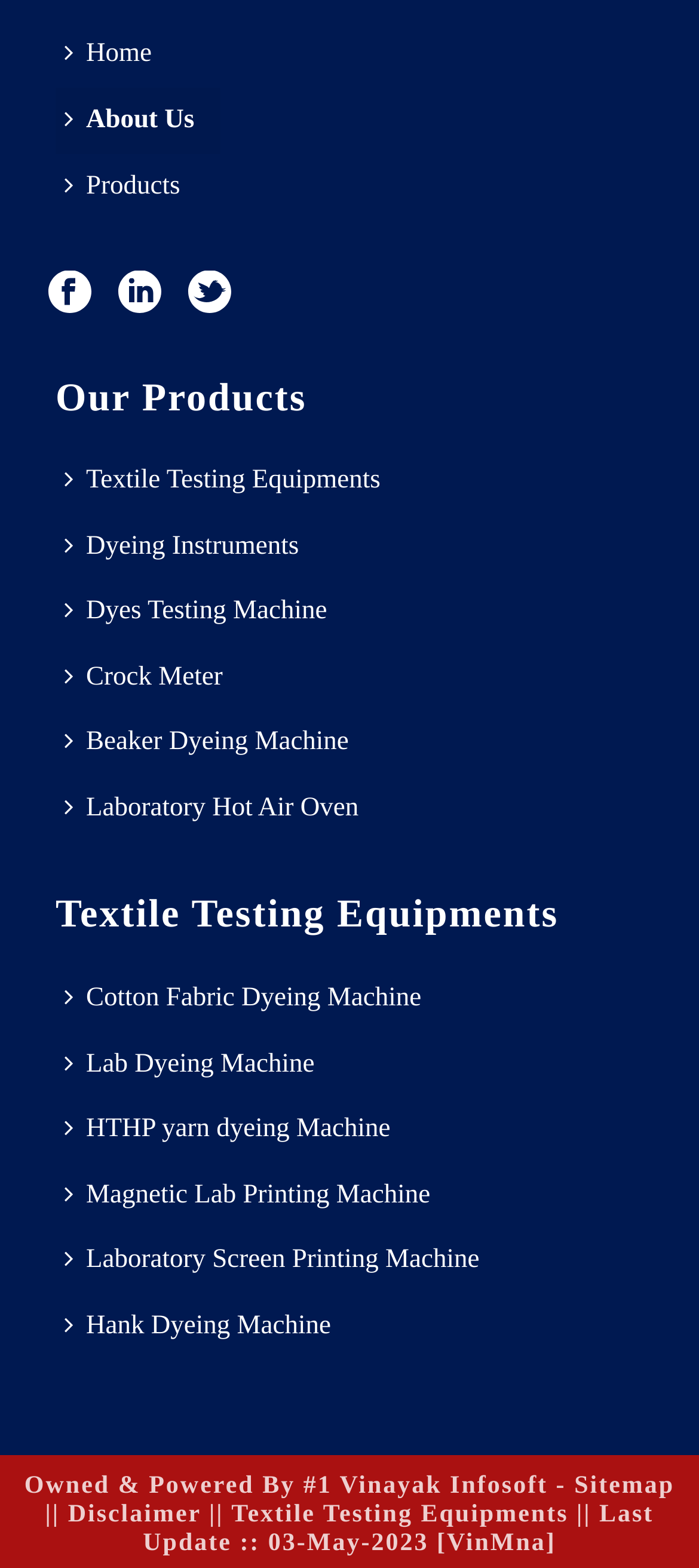Provide the bounding box coordinates of the HTML element described by the text: "Magnetic Lab Printing Machine". The coordinates should be in the format [left, top, right, bottom] with values between 0 and 1.

[0.079, 0.741, 0.654, 0.783]